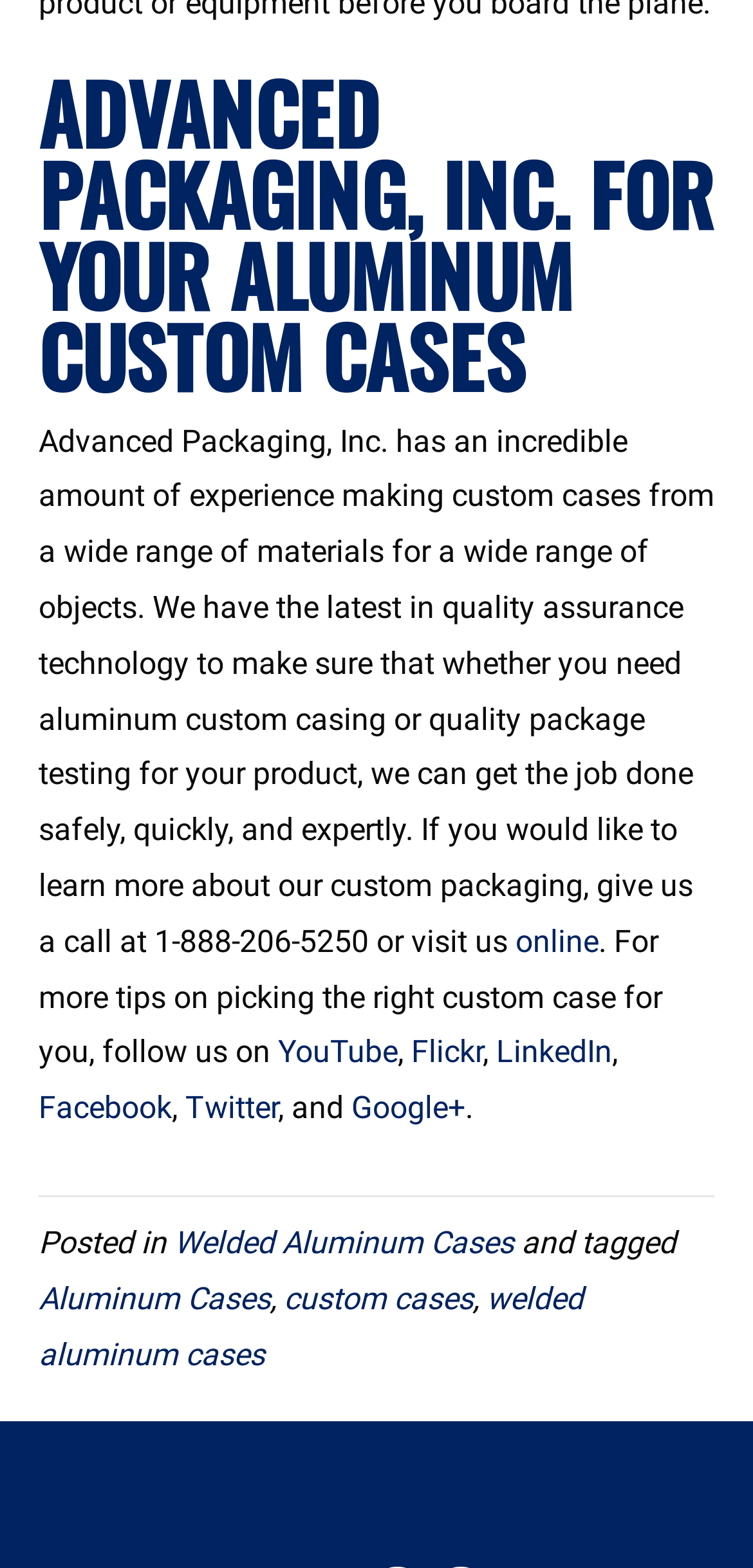What is the topic of the latest article?
Offer a detailed and exhaustive answer to the question.

The topic of the latest article can be found at the bottom of the webpage, where it says 'Posted in Welded Aluminum Cases'.